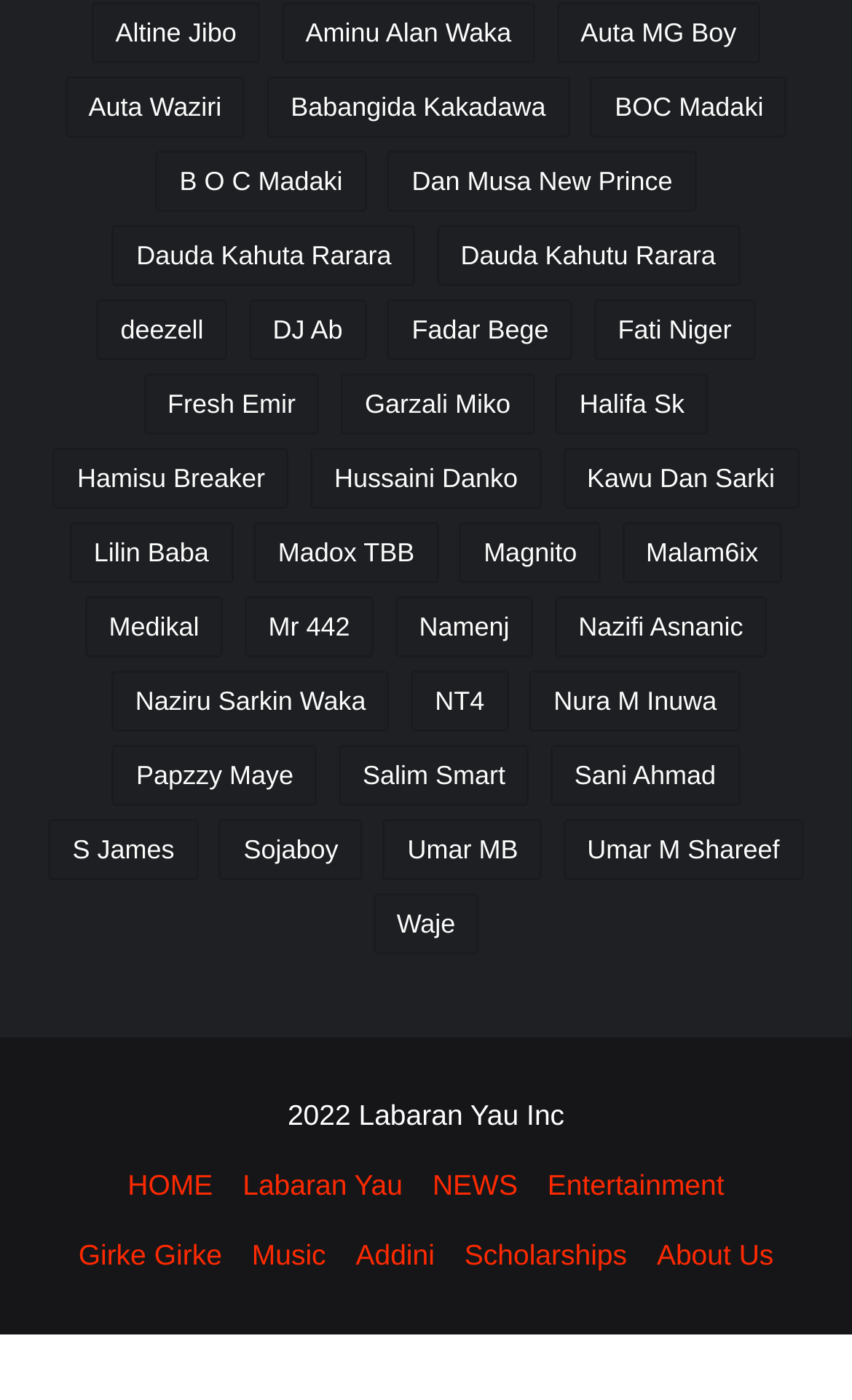Please specify the bounding box coordinates of the area that should be clicked to accomplish the following instruction: "Go to NEWS". The coordinates should consist of four float numbers between 0 and 1, i.e., [left, top, right, bottom].

[0.508, 0.835, 0.608, 0.859]